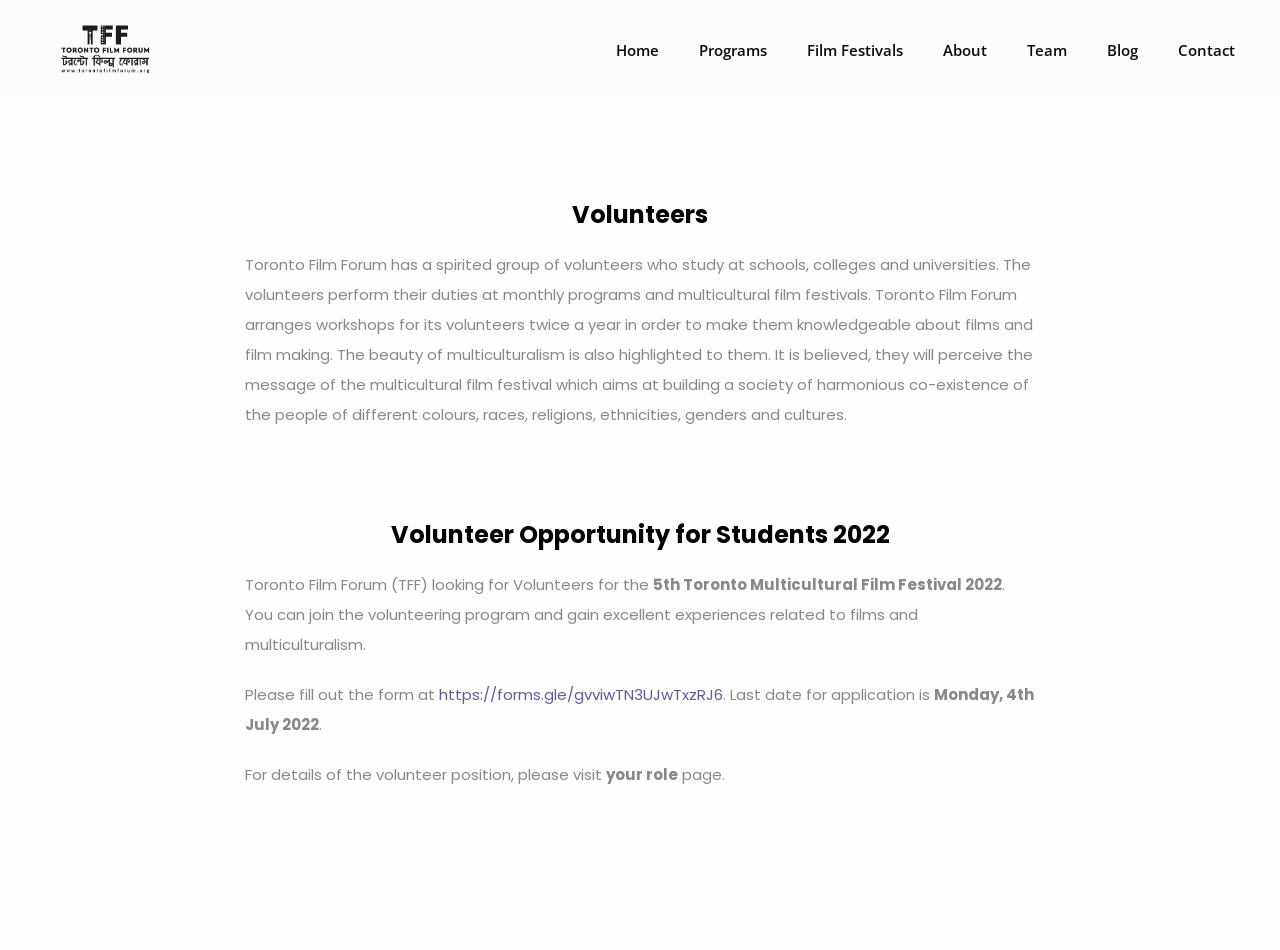Please identify the bounding box coordinates of the element's region that needs to be clicked to fulfill the following instruction: "visit the home page". The bounding box coordinates should consist of four float numbers between 0 and 1, i.e., [left, top, right, bottom].

[0.477, 0.042, 0.519, 0.063]